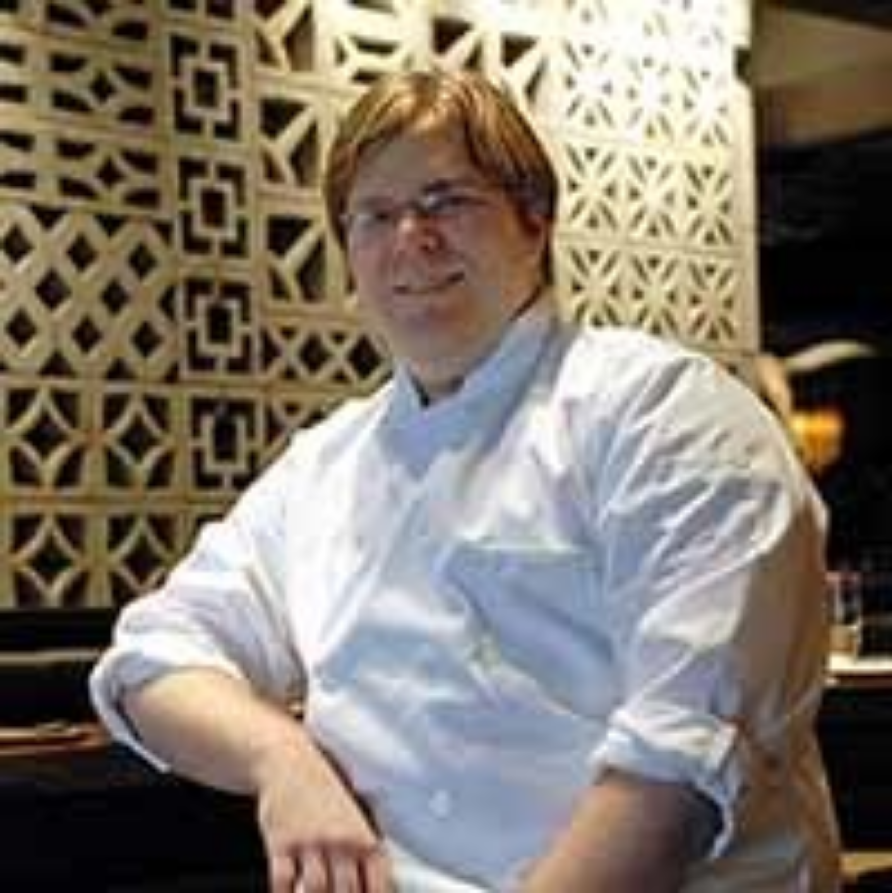Please give a succinct answer using a single word or phrase:
What is the background of the image?

Textured wooden panel